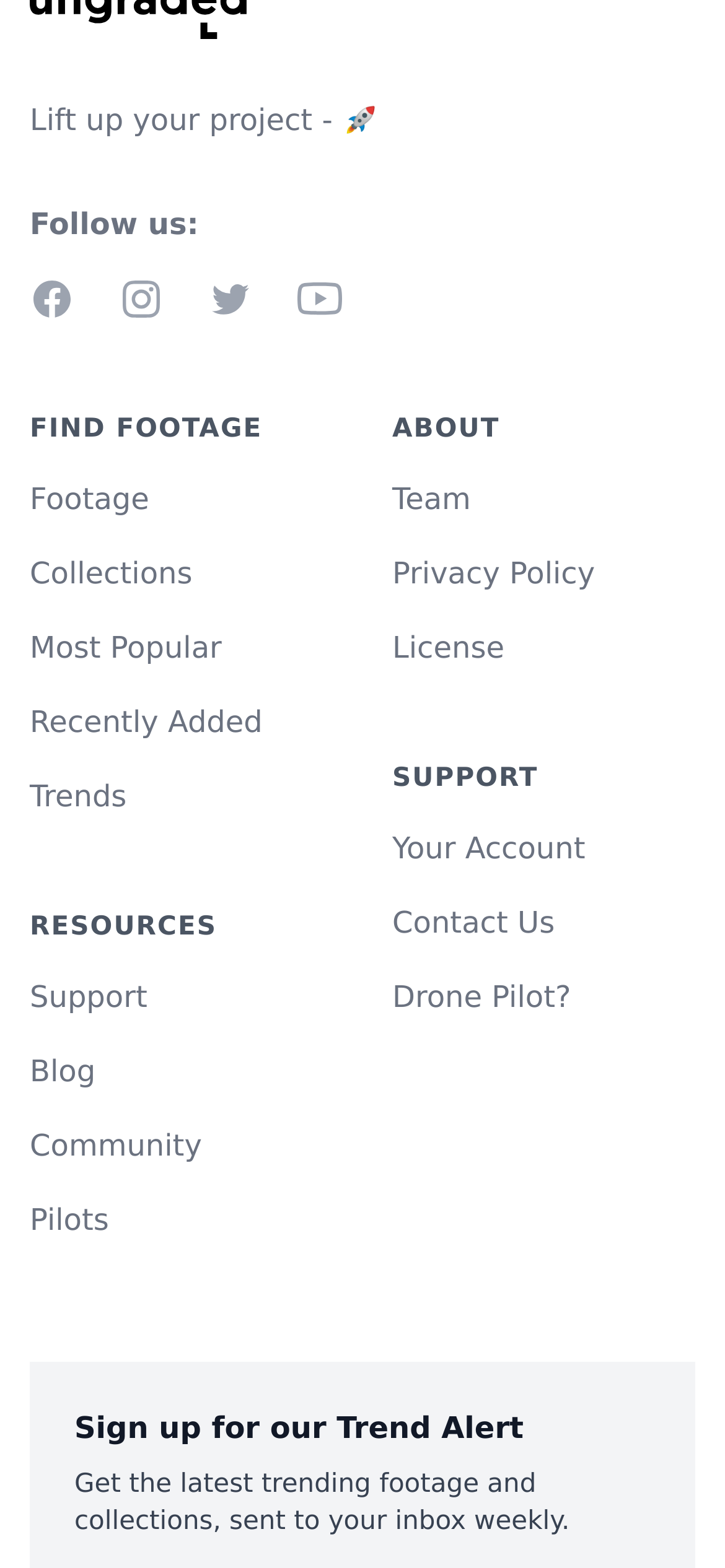Please identify the bounding box coordinates of the element I need to click to follow this instruction: "Find footage".

[0.041, 0.262, 0.459, 0.286]